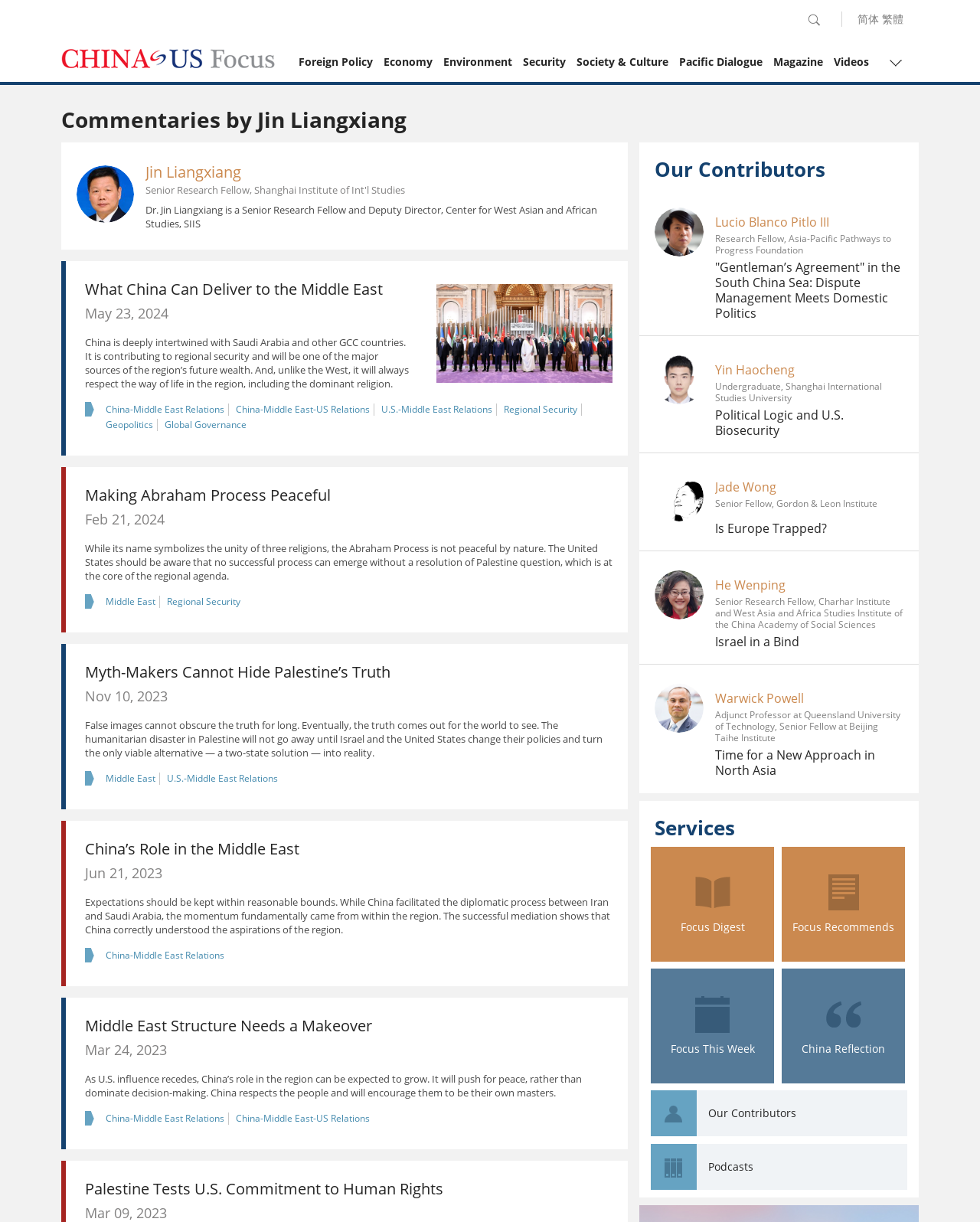Locate the bounding box coordinates of the segment that needs to be clicked to meet this instruction: "Read article 'What China Can Deliver to the Middle East'".

[0.087, 0.228, 0.391, 0.245]